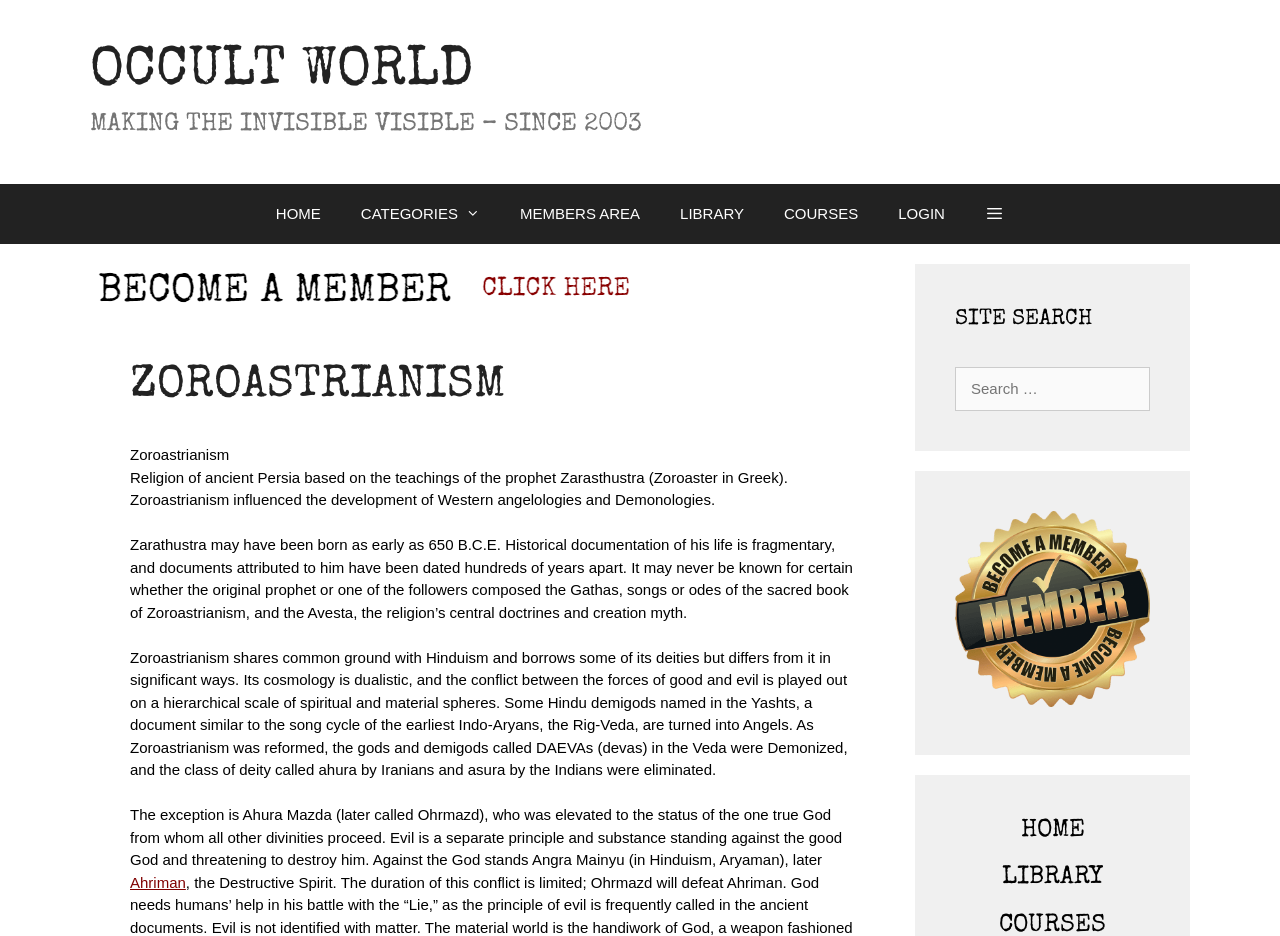Please identify the bounding box coordinates of the region to click in order to complete the given instruction: "Click on OCCULT WORLD link". The coordinates should be four float numbers between 0 and 1, i.e., [left, top, right, bottom].

[0.07, 0.048, 0.37, 0.107]